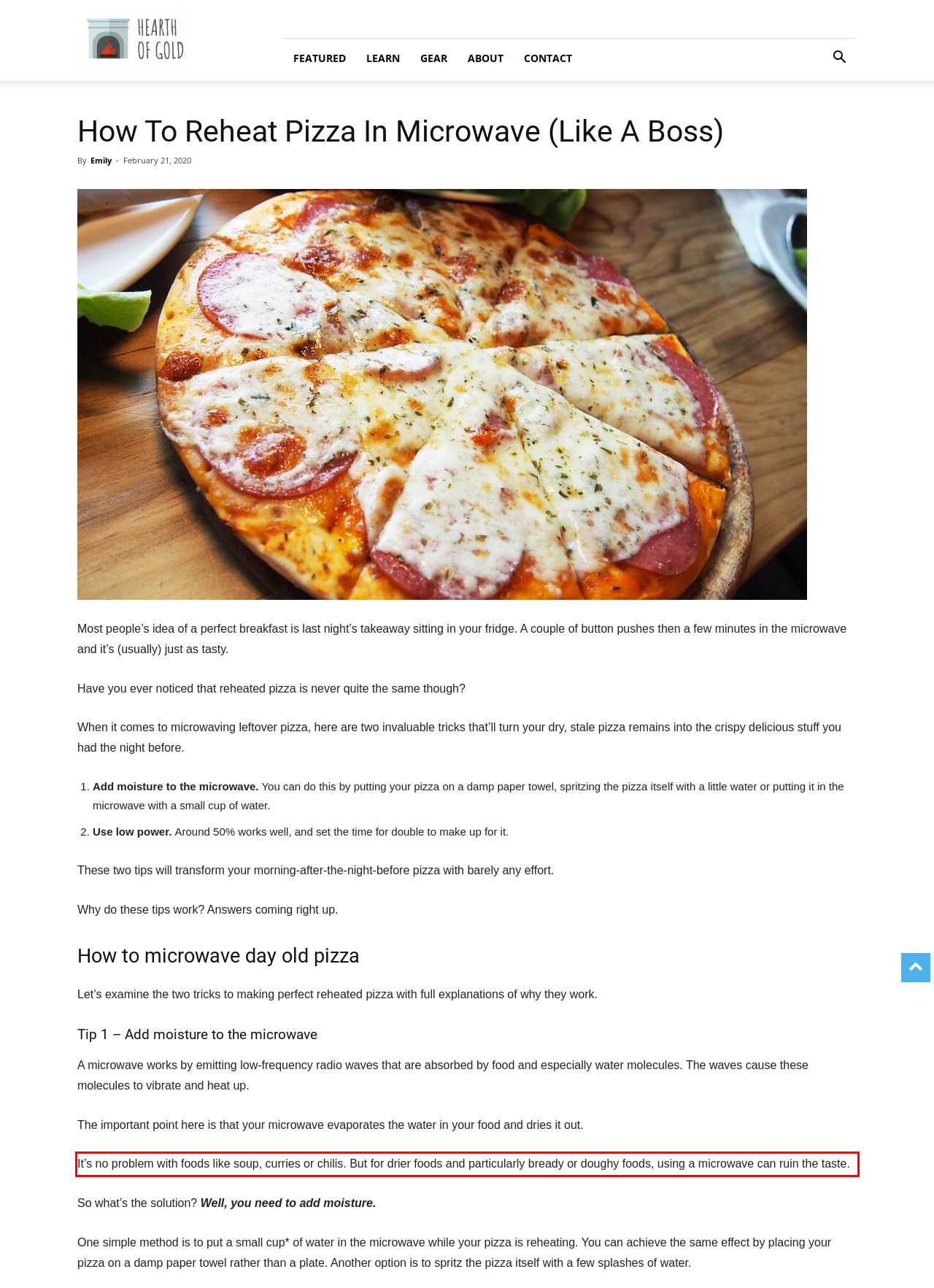Identify and transcribe the text content enclosed by the red bounding box in the given screenshot.

It’s no problem with foods like soup, curries or chilis. But for drier foods and particularly bready or doughy foods, using a microwave can ruin the taste.